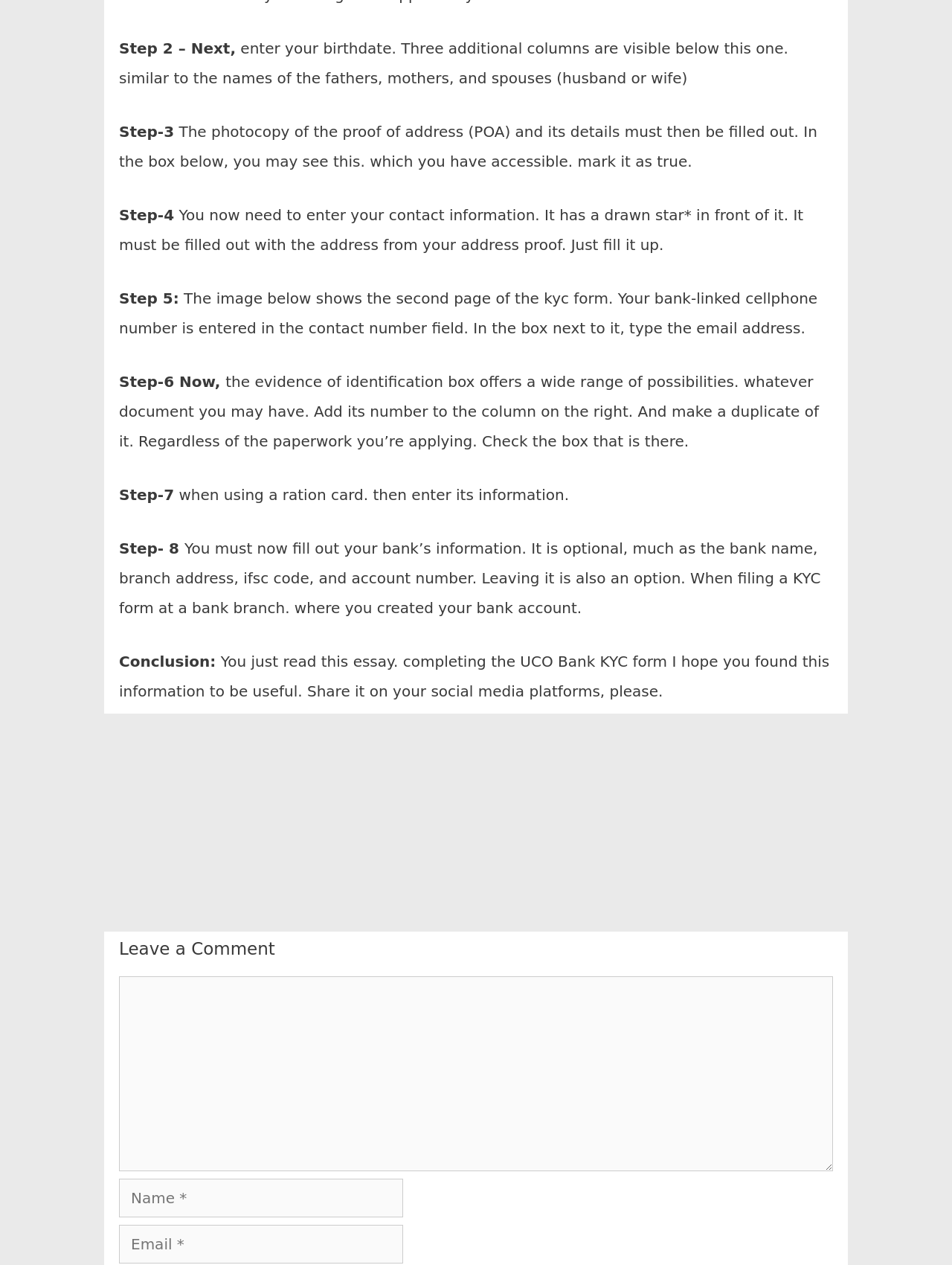Locate the bounding box coordinates of the UI element described by: "Privacy Policy". The bounding box coordinates should consist of four float numbers between 0 and 1, i.e., [left, top, right, bottom].

[0.372, 0.729, 0.464, 0.739]